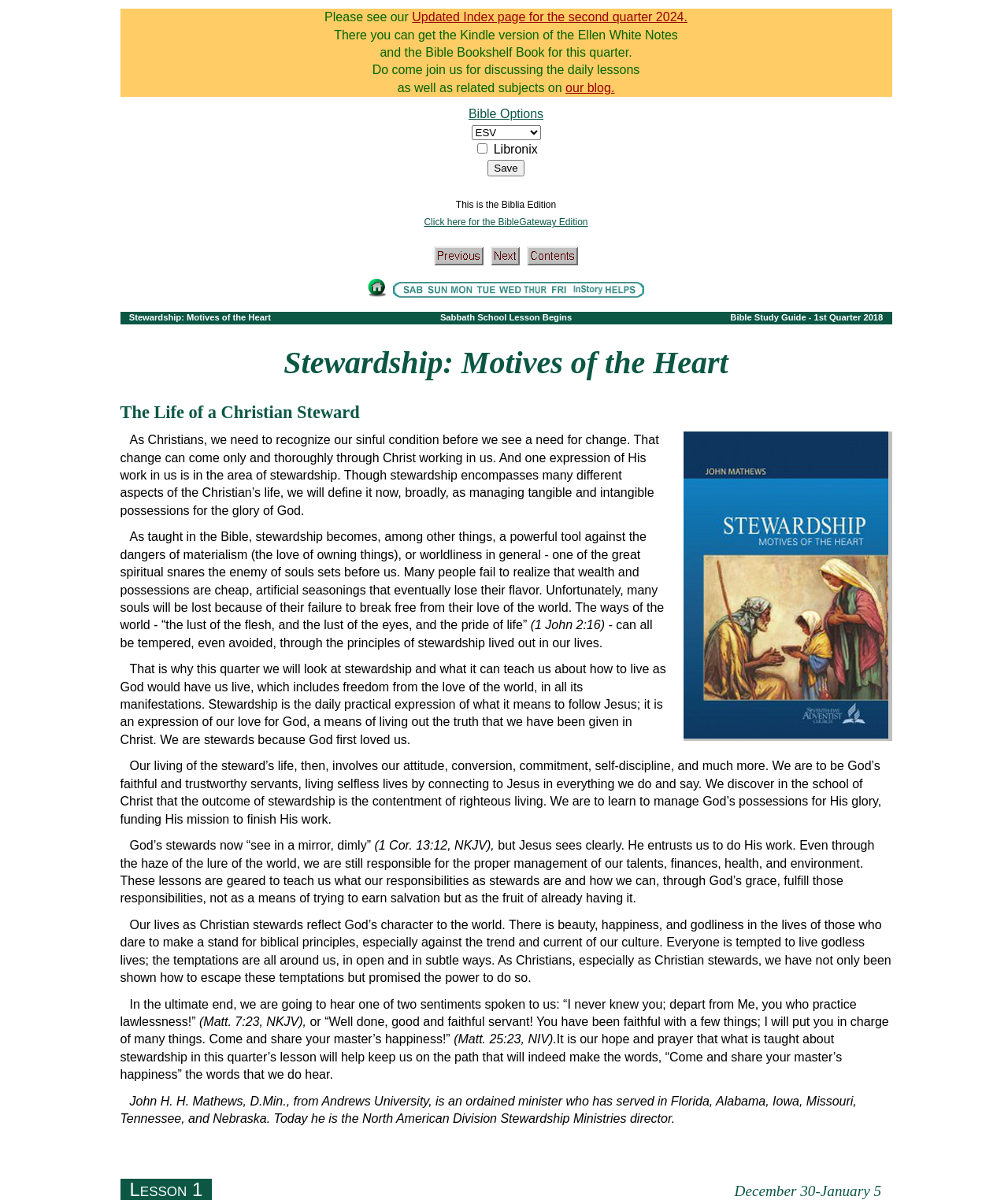Extract the top-level heading from the webpage and provide its text.

Stewardship: Motives of the Heart